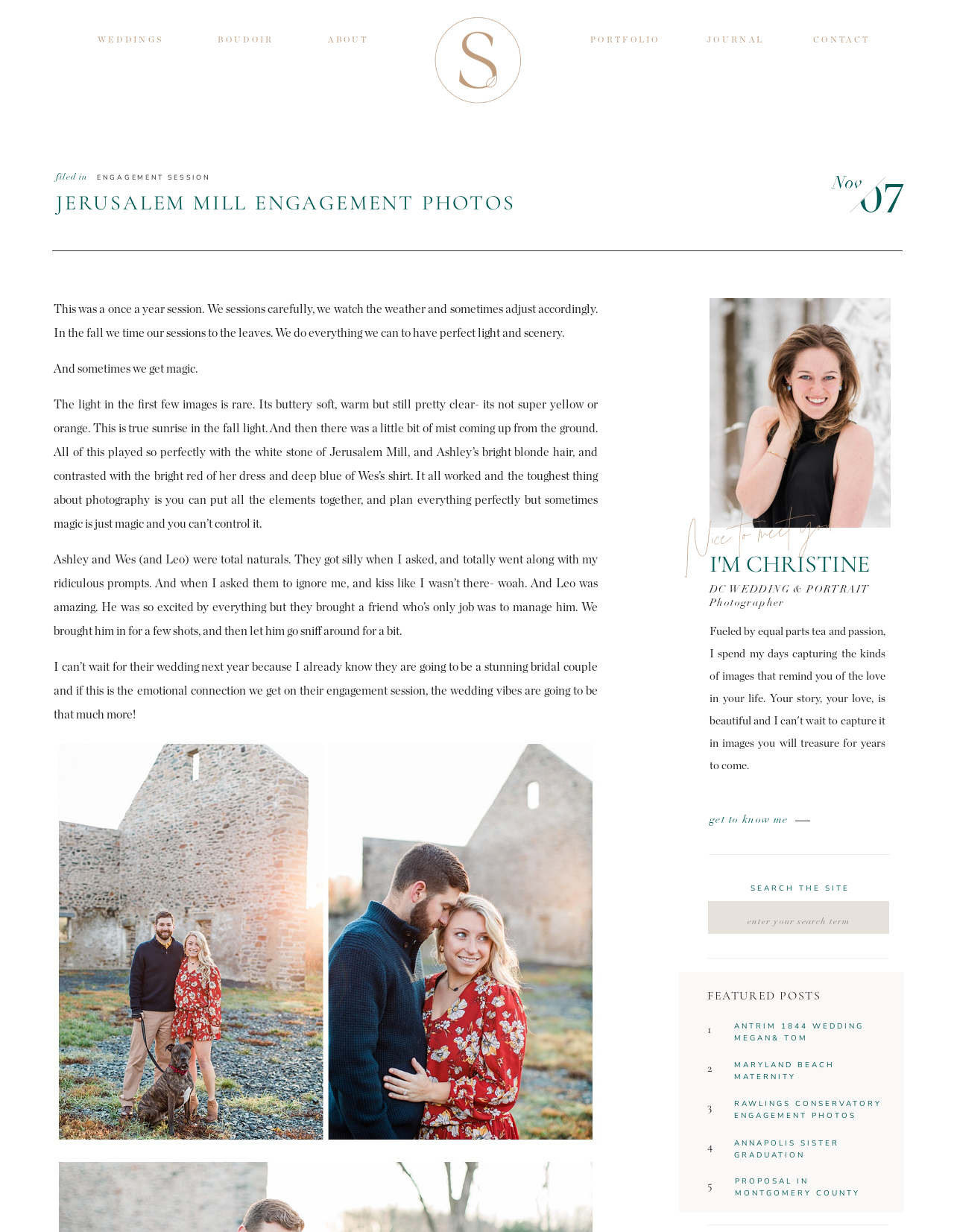Identify the bounding box for the UI element described as: "Rawlings Conservatory Engagement Photos". The coordinates should be four float numbers between 0 and 1, i.e., [left, top, right, bottom].

[0.77, 0.891, 0.928, 0.915]